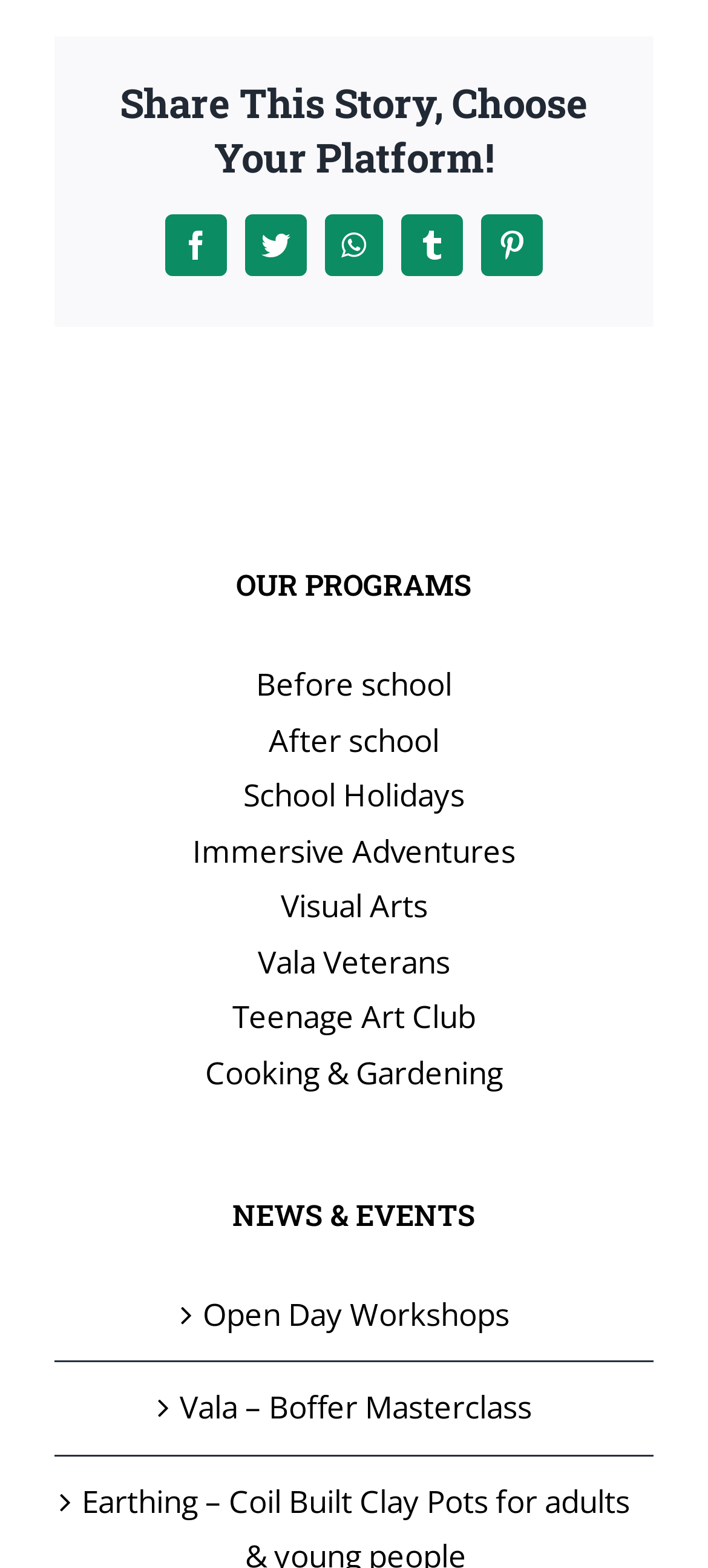Determine the bounding box coordinates of the region that needs to be clicked to achieve the task: "Share on Facebook".

[0.233, 0.137, 0.321, 0.176]